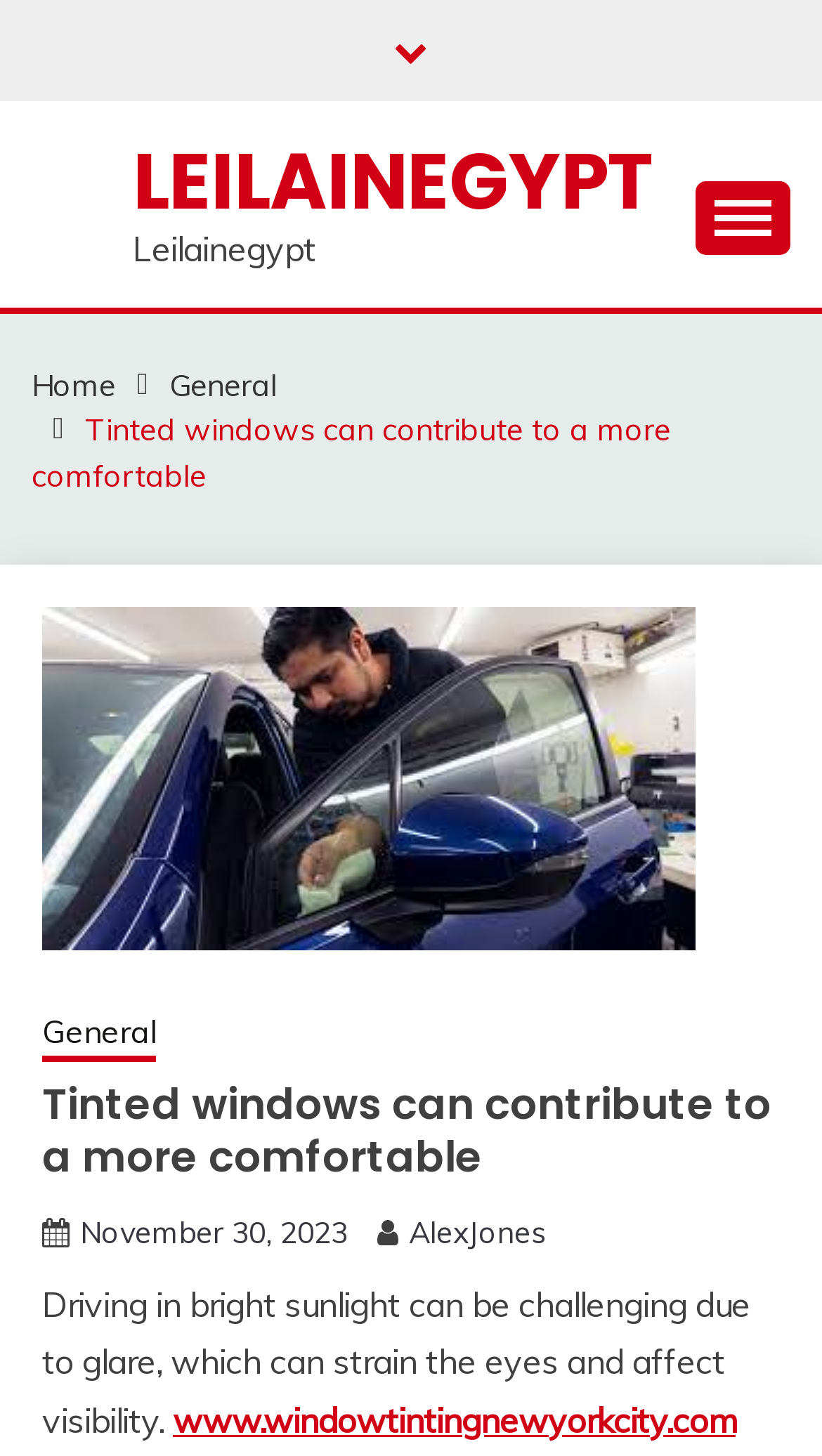Identify the bounding box coordinates for the element that needs to be clicked to fulfill this instruction: "Toggle mobile menu". Provide the coordinates in the format of four float numbers between 0 and 1: [left, top, right, bottom].

None